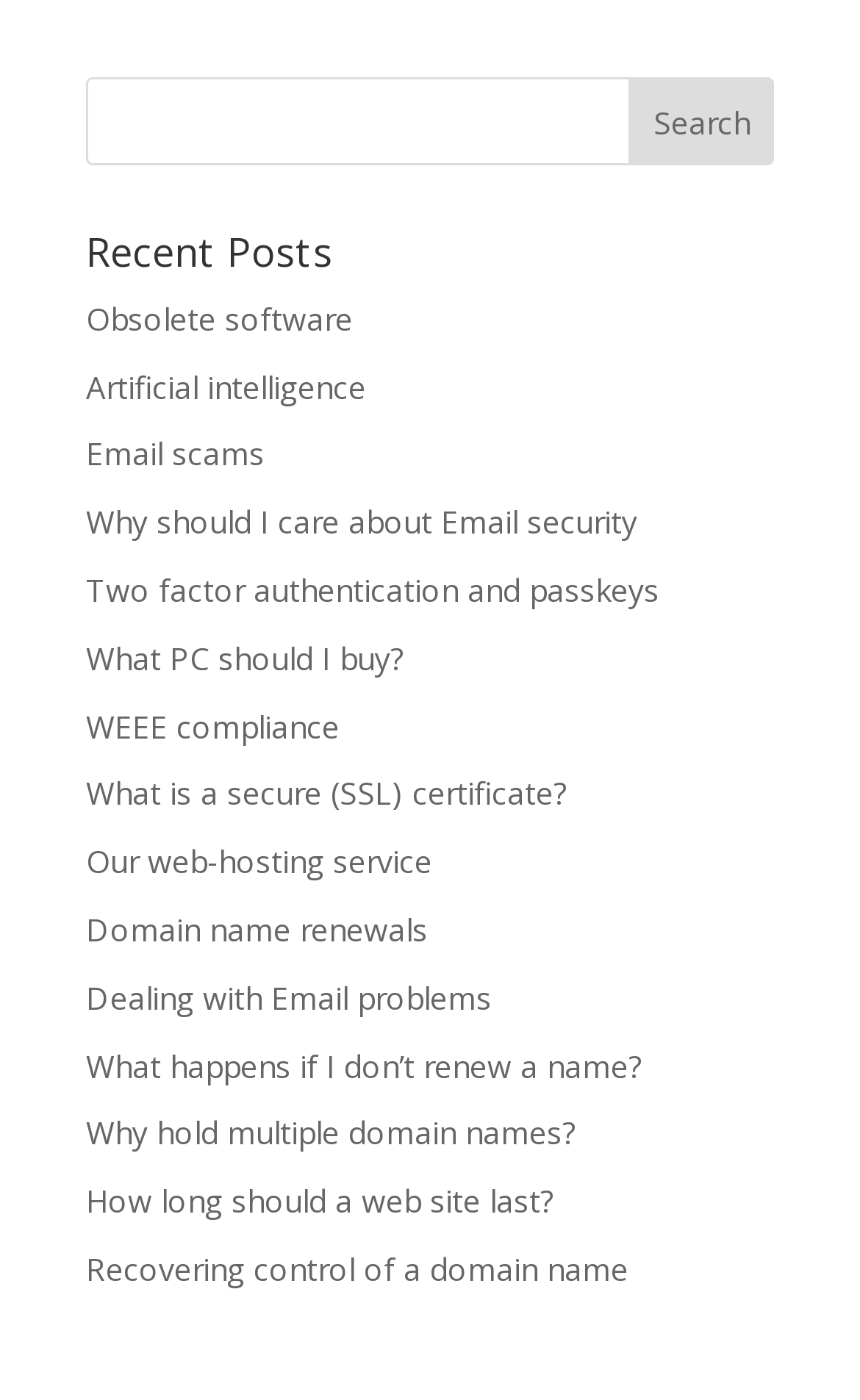Determine the coordinates of the bounding box for the clickable area needed to execute this instruction: "learn about Two factor authentication and passkeys".

[0.1, 0.406, 0.767, 0.436]